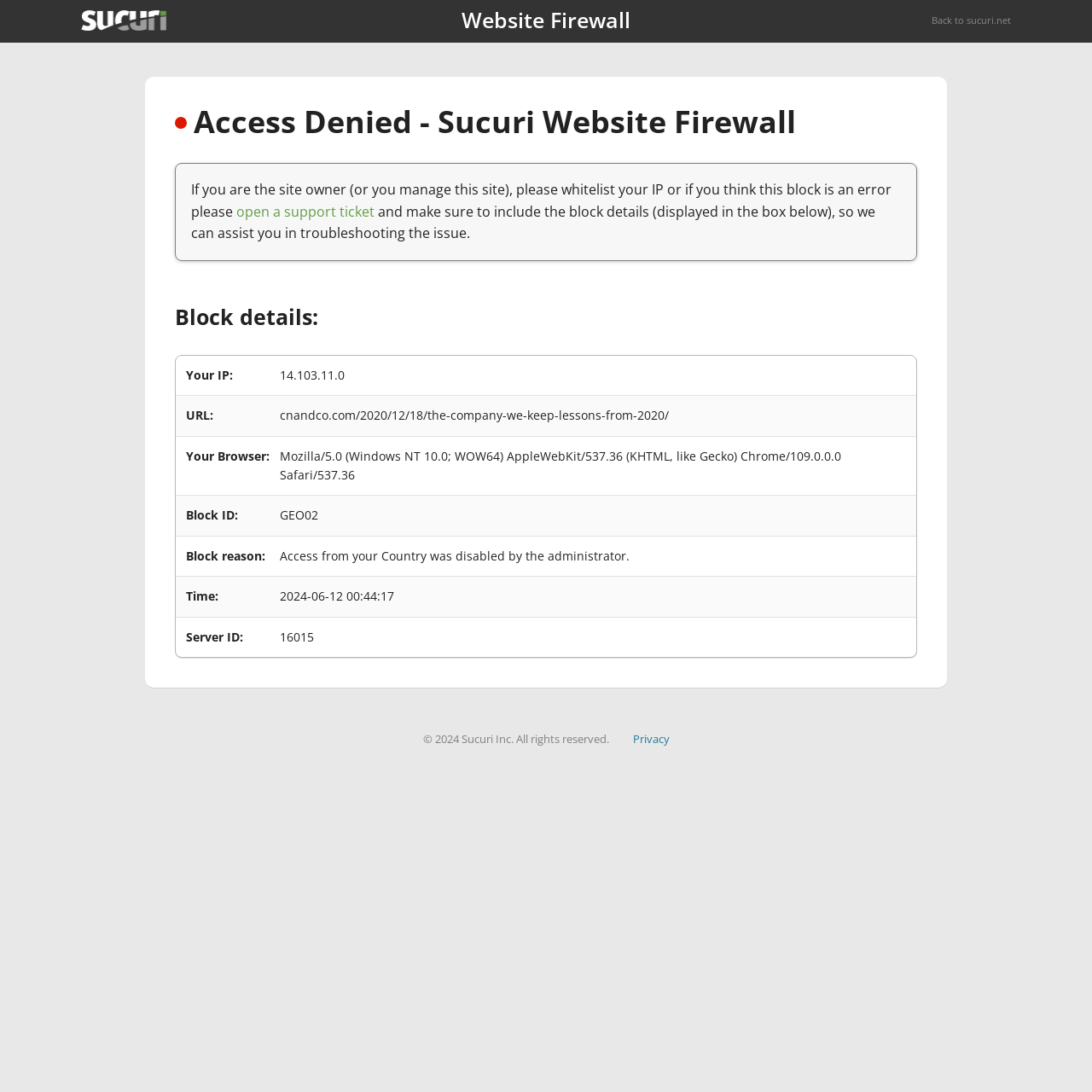Provide the bounding box coordinates of the HTML element described by the text: "open a support ticket".

[0.216, 0.185, 0.343, 0.202]